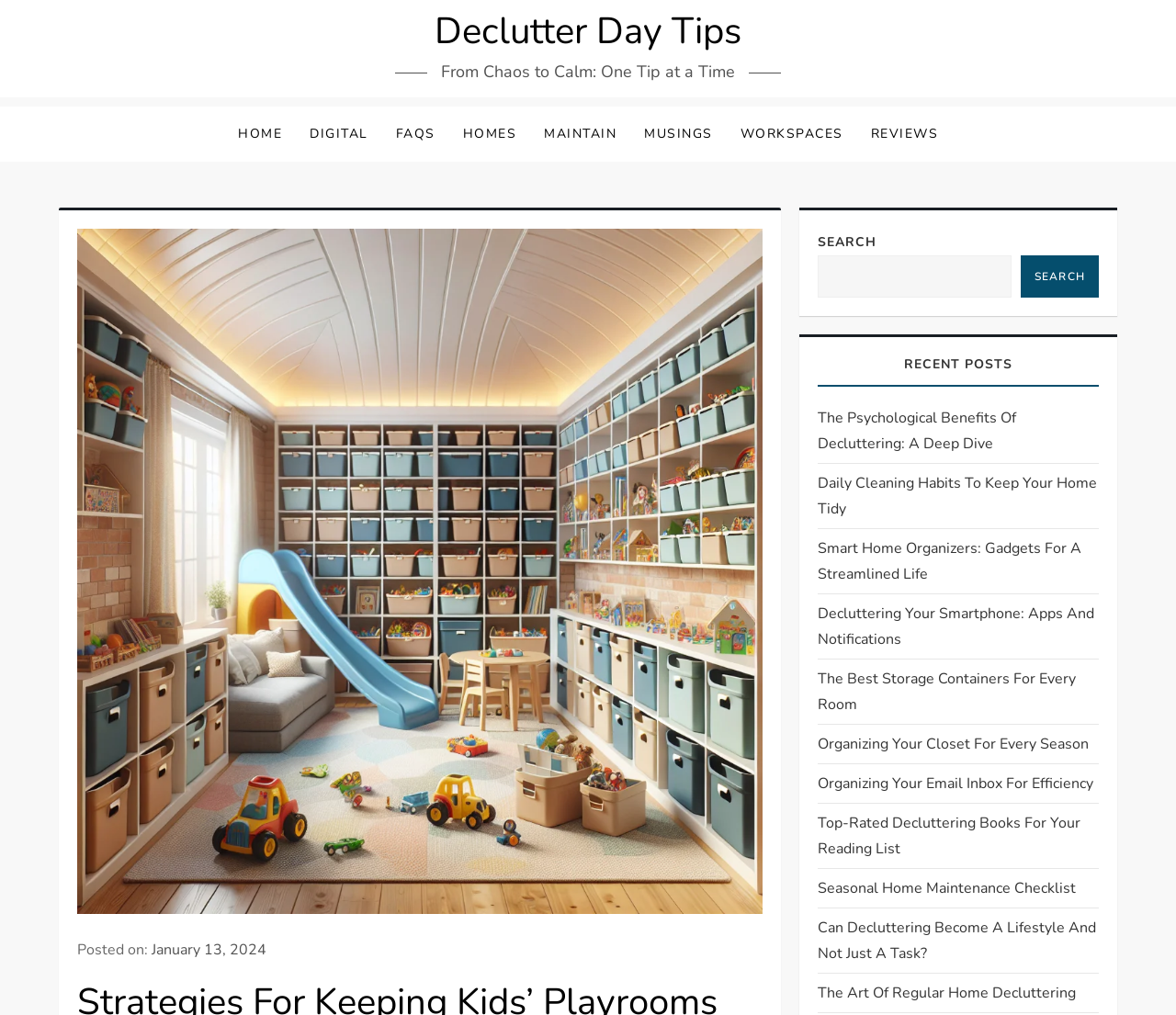Find the bounding box coordinates of the area to click in order to follow the instruction: "Go to the homepage".

[0.191, 0.105, 0.252, 0.159]